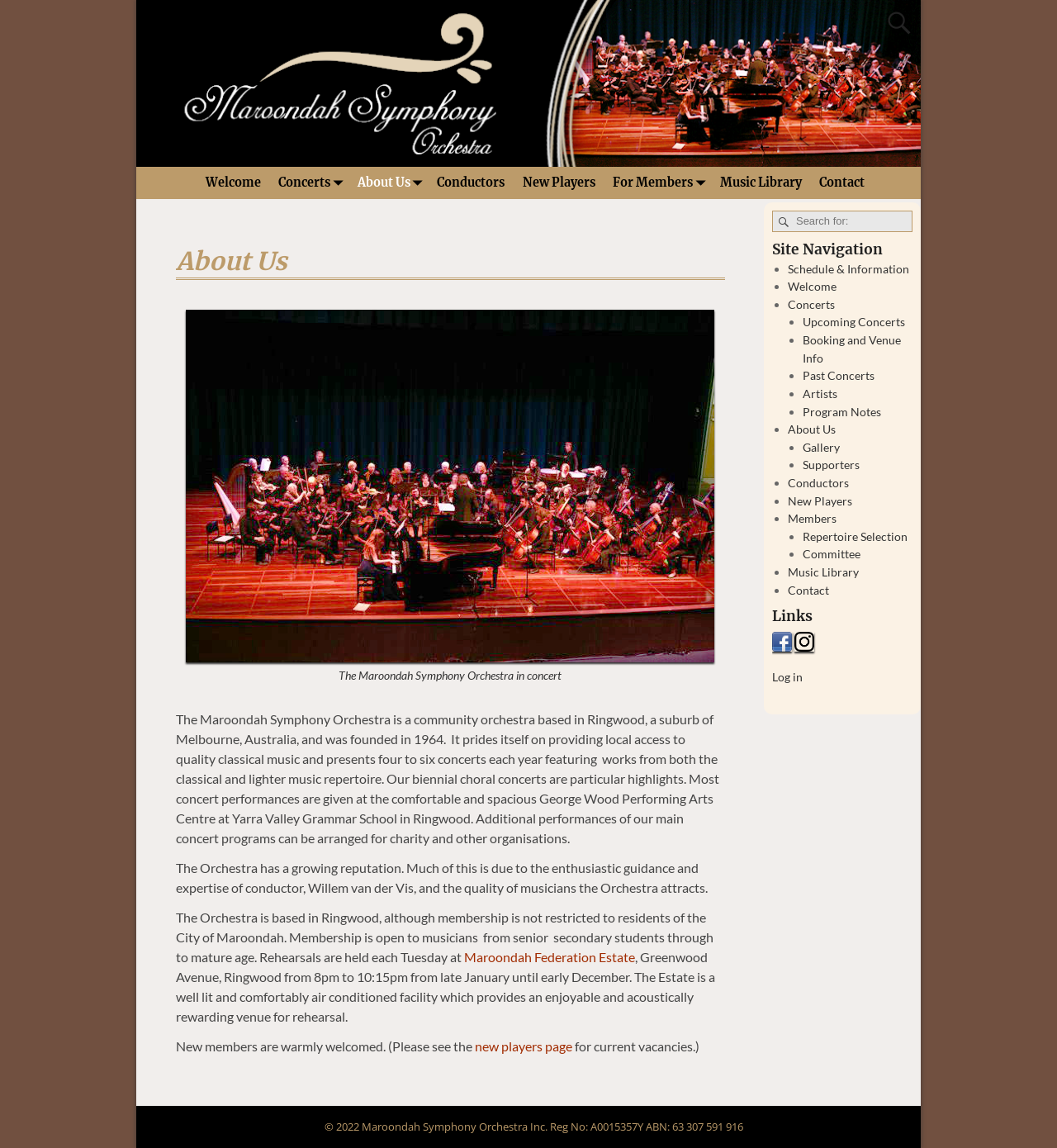Detail the webpage's structure and highlights in your description.

The webpage is about the Maroondah Symphony Orchestra, a community orchestra based in Ringwood, Melbourne, Australia. At the top of the page, there is a search bar and a navigation menu with links to various sections of the website, including "Welcome", "Concerts", "About Us", and more.

Below the navigation menu, there is a main content area that displays information about the orchestra. The page starts with a heading "About Us" and features an image of the orchestra in concert, accompanied by a brief description of the orchestra's history and mission.

The main content area is divided into several sections, each describing a different aspect of the orchestra. The first section provides an overview of the orchestra's history, its concerts, and its reputation. The second section describes the orchestra's membership, rehearsals, and venue.

There are several links throughout the page, including links to the orchestra's schedule and information, upcoming concerts, past concerts, artists, program notes, and more. There are also links to the orchestra's social media profiles, including Facebook and Instagram.

At the bottom of the page, there is a section with links to various pages on the website, including the music library, conductors, new players, and contact information. Finally, there is a copyright notice at the very bottom of the page.

Overall, the webpage provides a comprehensive overview of the Maroondah Symphony Orchestra, its history, mission, and activities, as well as resources for those interested in learning more or getting involved with the orchestra.